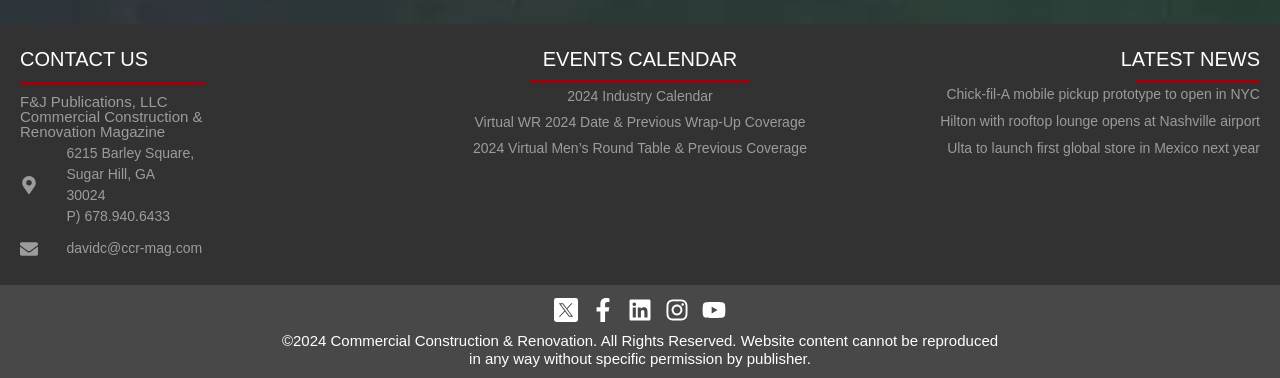Please respond in a single word or phrase: 
What is the title of the latest news article?

Chick-fil-A mobile pickup prototype to open in NYC